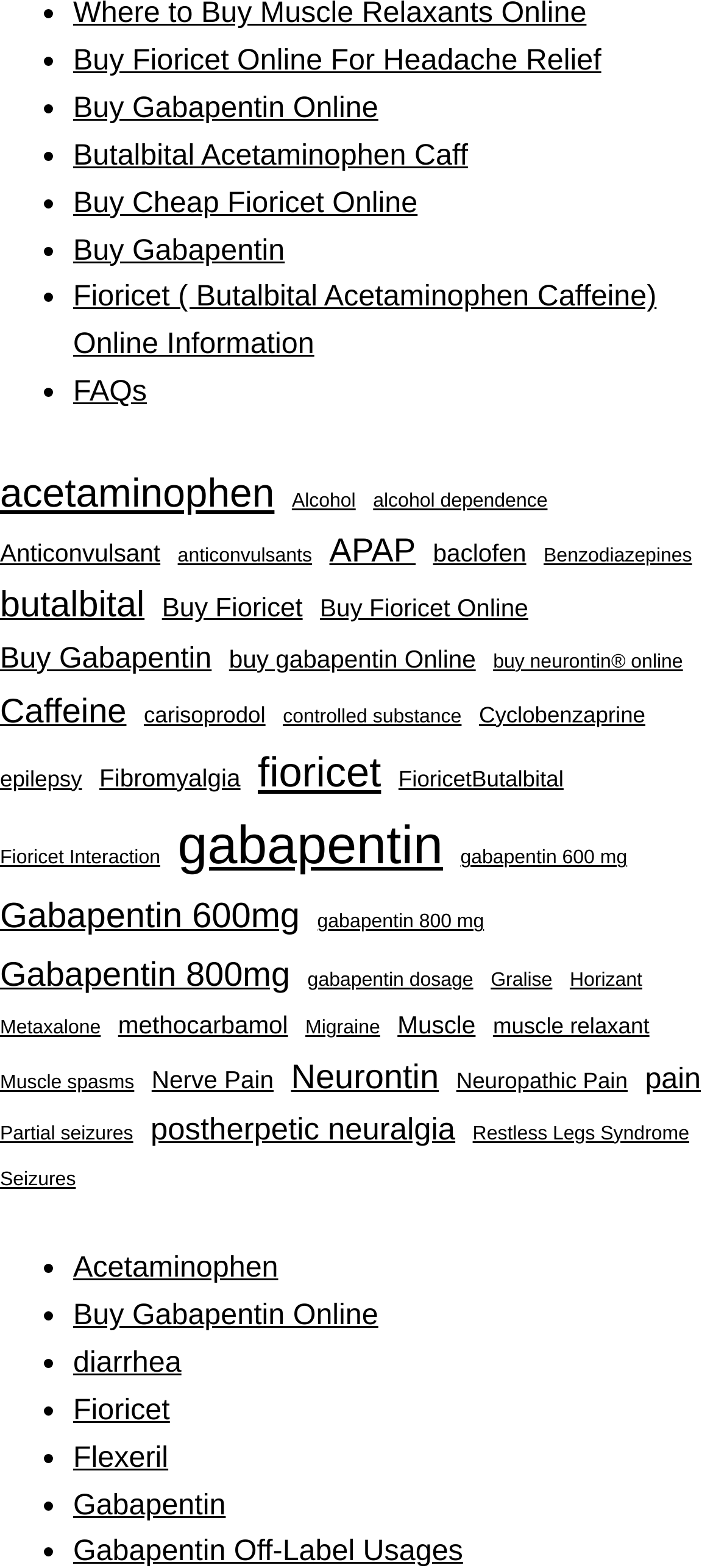Please answer the following question using a single word or phrase: 
How many categories are there on this webpage?

None